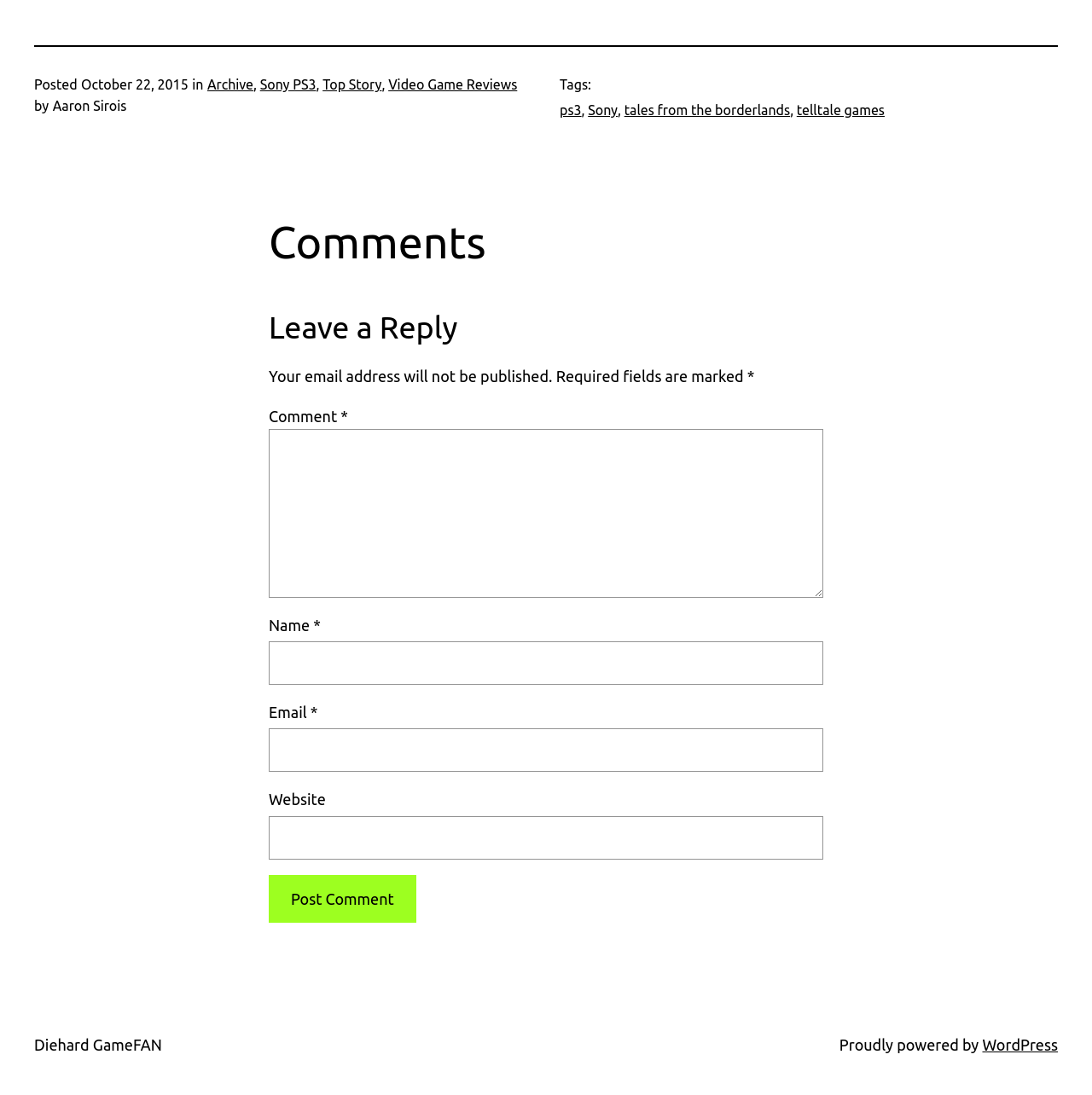How many fields are required to leave a reply?
Please respond to the question thoroughly and include all relevant details.

To leave a reply, three fields are required: 'Comment', 'Name', and 'Email', which are marked with an asterisk (*) indicating they are required.